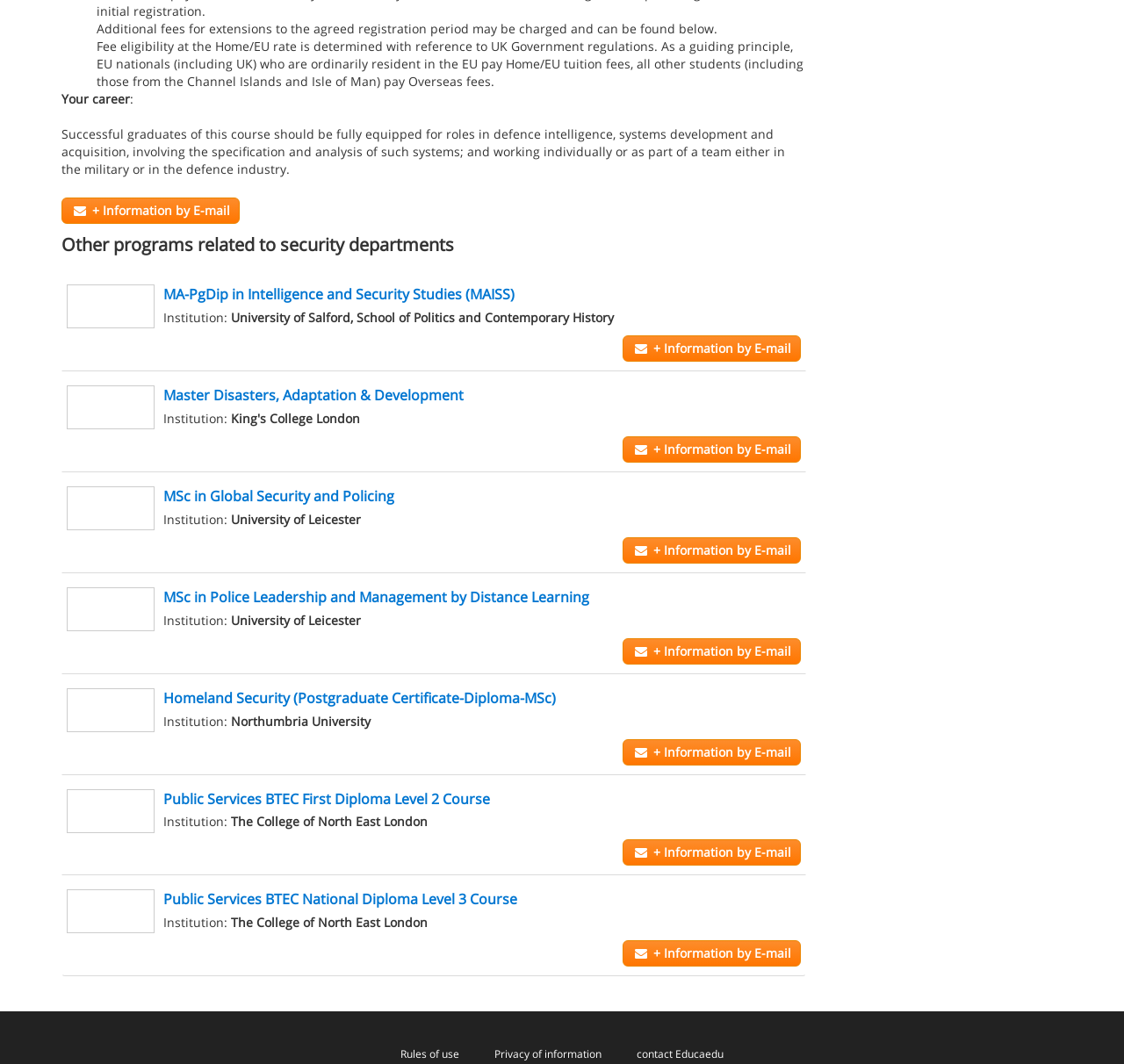Determine the bounding box coordinates of the element's region needed to click to follow the instruction: "View details of MSc in Global Security and Policing". Provide these coordinates as four float numbers between 0 and 1, formatted as [left, top, right, bottom].

[0.145, 0.457, 0.351, 0.475]